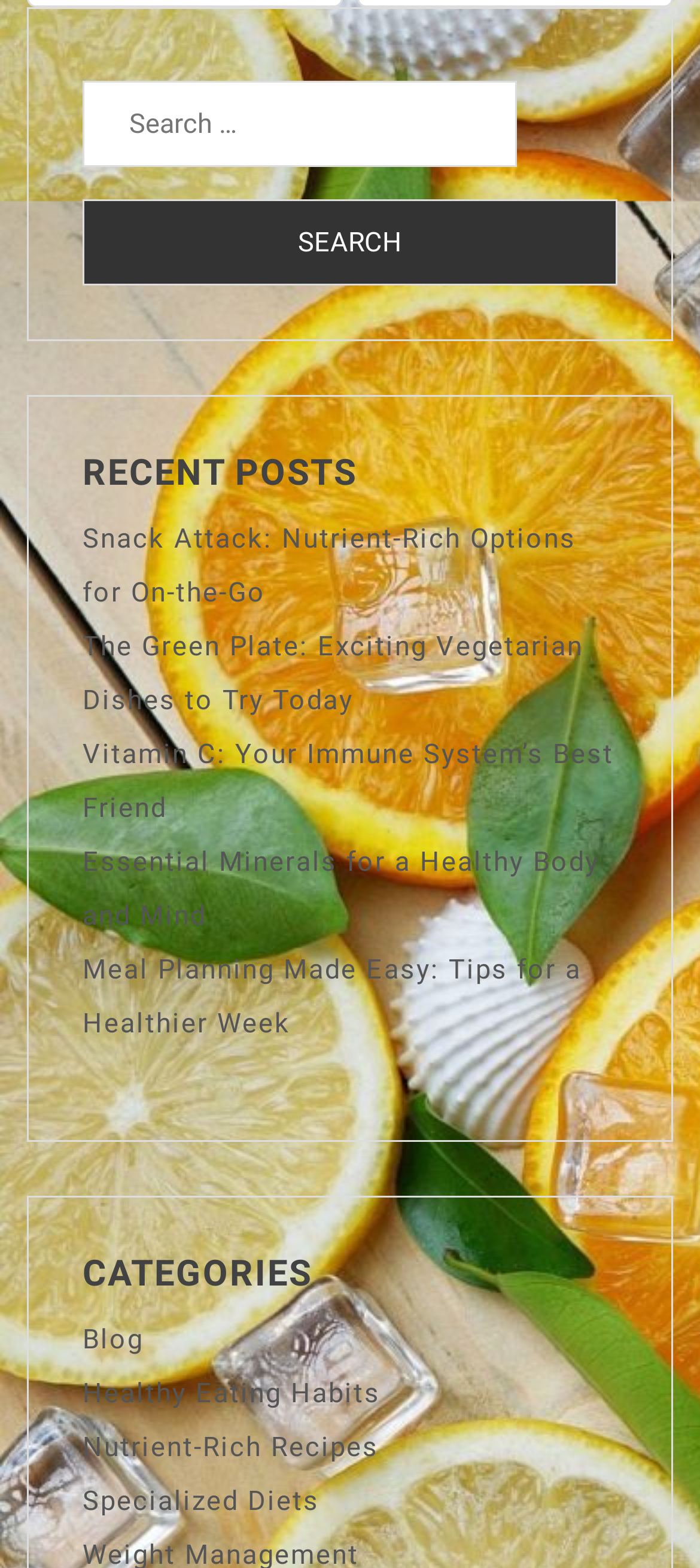Bounding box coordinates should be in the format (top-left x, top-left y, bottom-right x, bottom-right y) and all values should be floating point numbers between 0 and 1. Determine the bounding box coordinate for the UI element described as: Healthy Eating Habits

[0.118, 0.878, 0.544, 0.899]